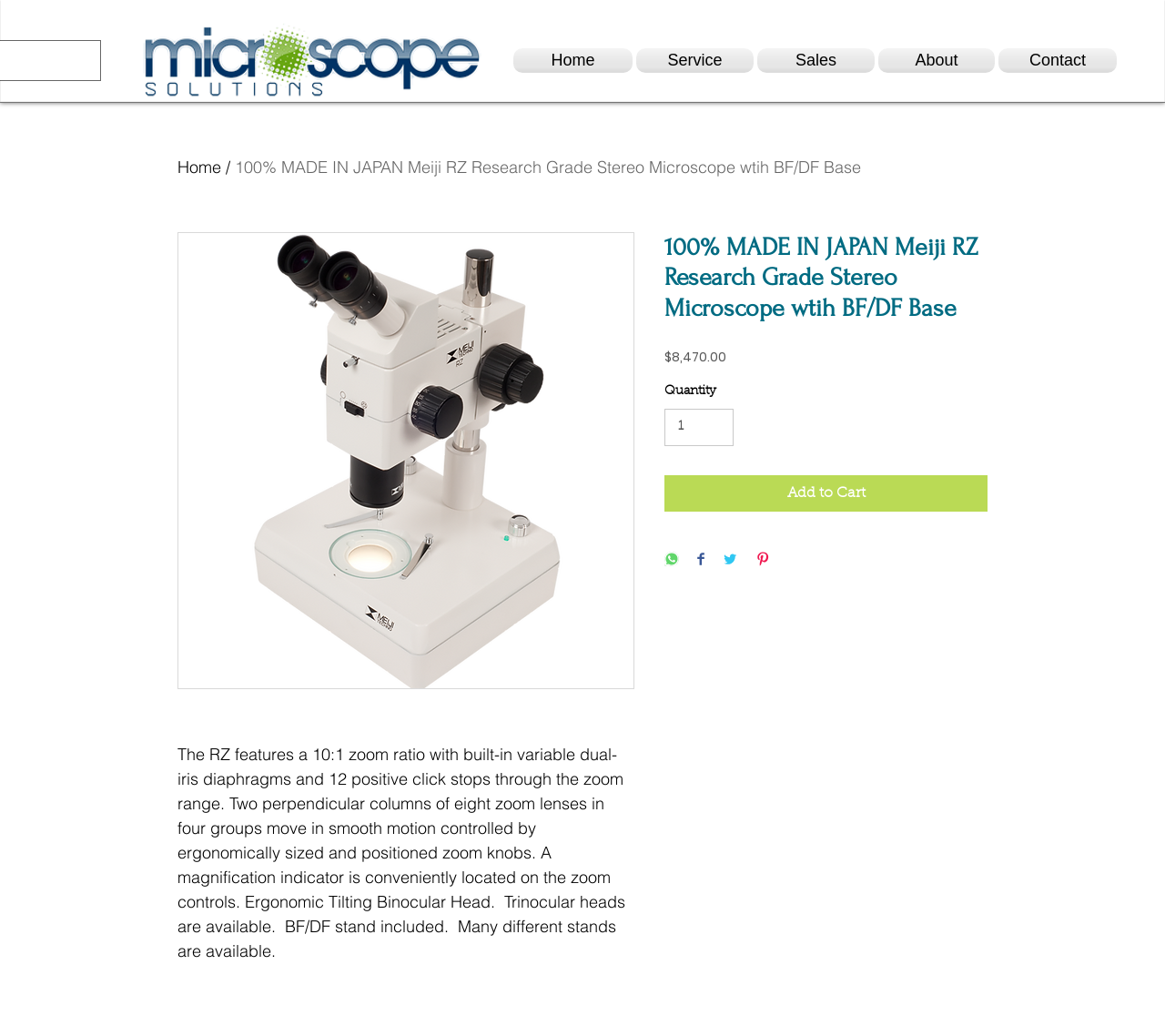Given the element description, predict the bounding box coordinates in the format (top-left x, top-left y, bottom-right x, bottom-right y), using floating point numbers between 0 and 1: input value="1" aria-label="Quantity" value="1"

[0.57, 0.395, 0.63, 0.43]